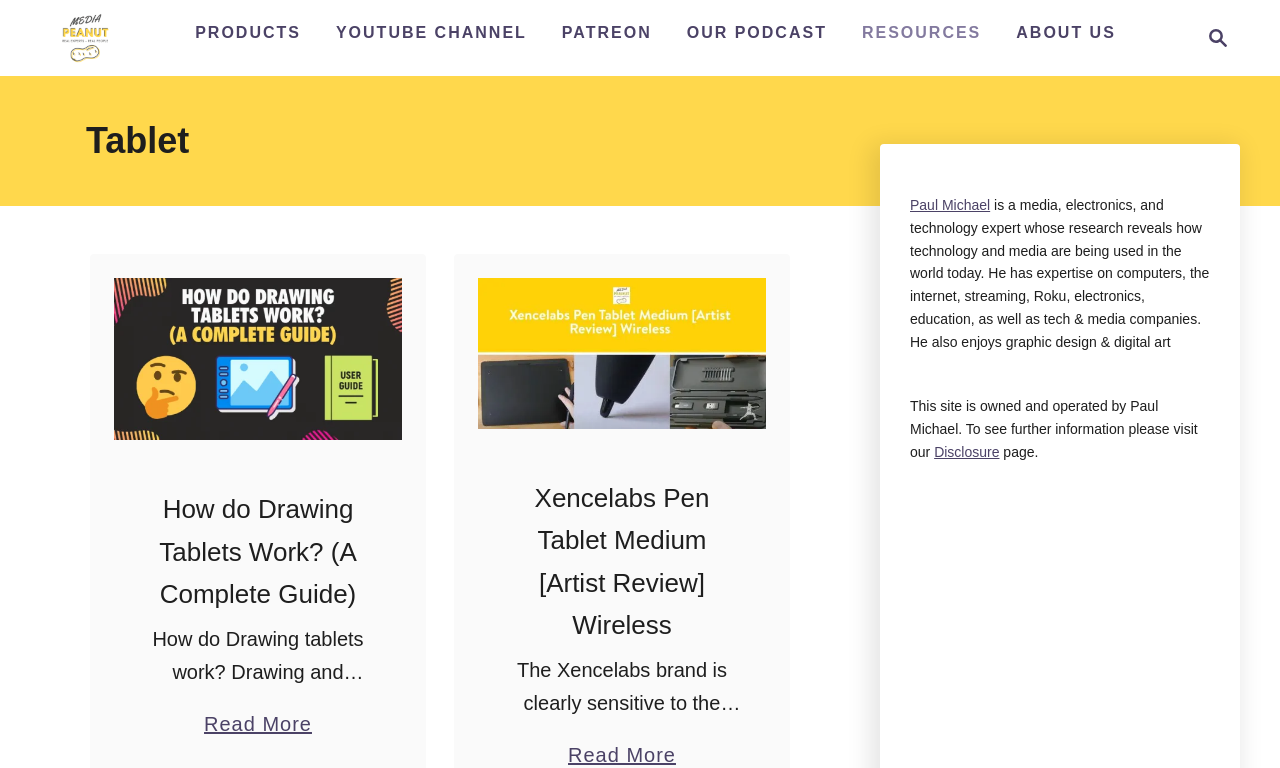What is the name of the product reviewed in the second article?
Give a one-word or short phrase answer based on the image.

Xencelabs Pen Tablet Medium